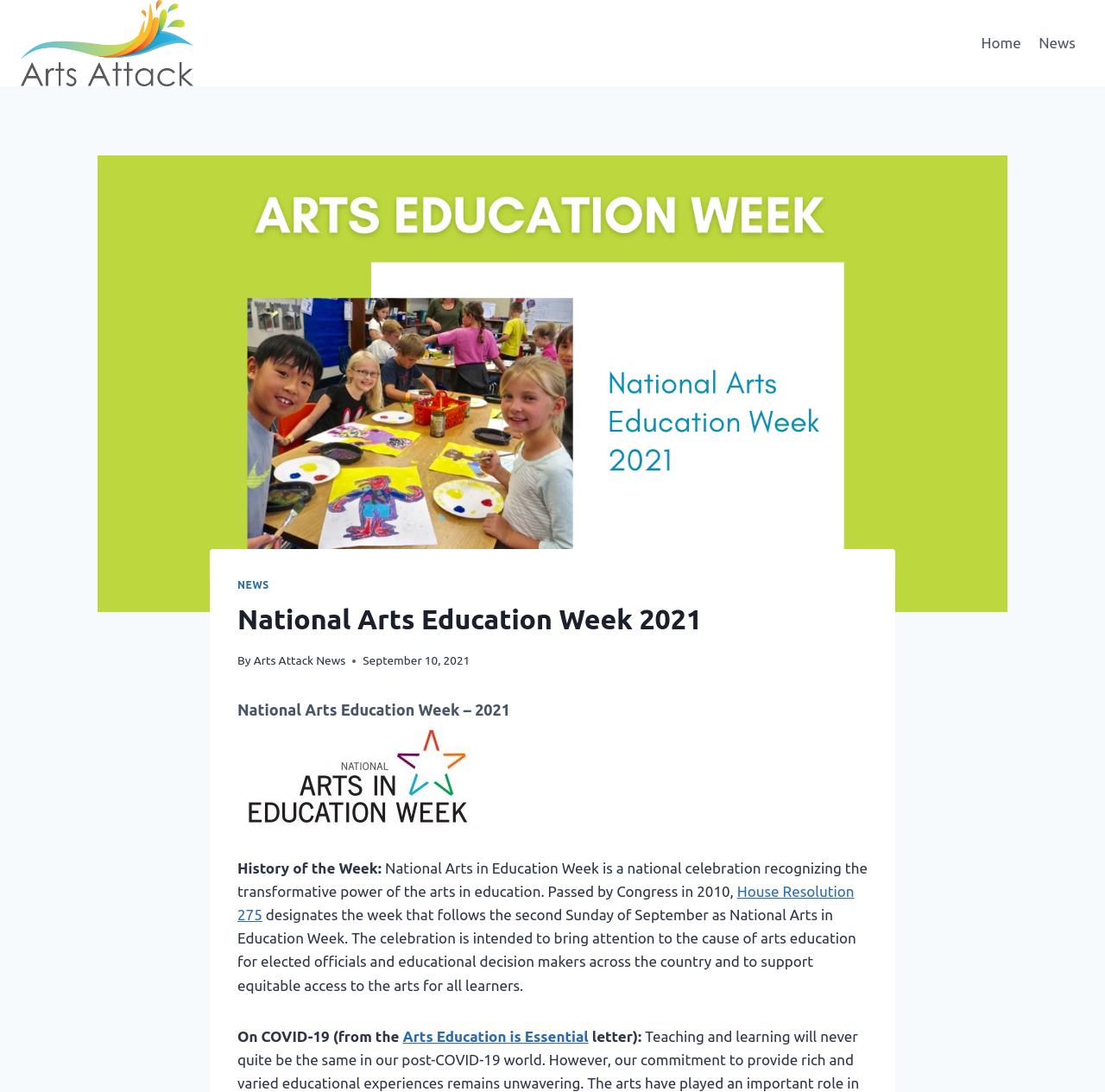What is the date of the news article?
Answer the question with a single word or phrase derived from the image.

September 10, 2021